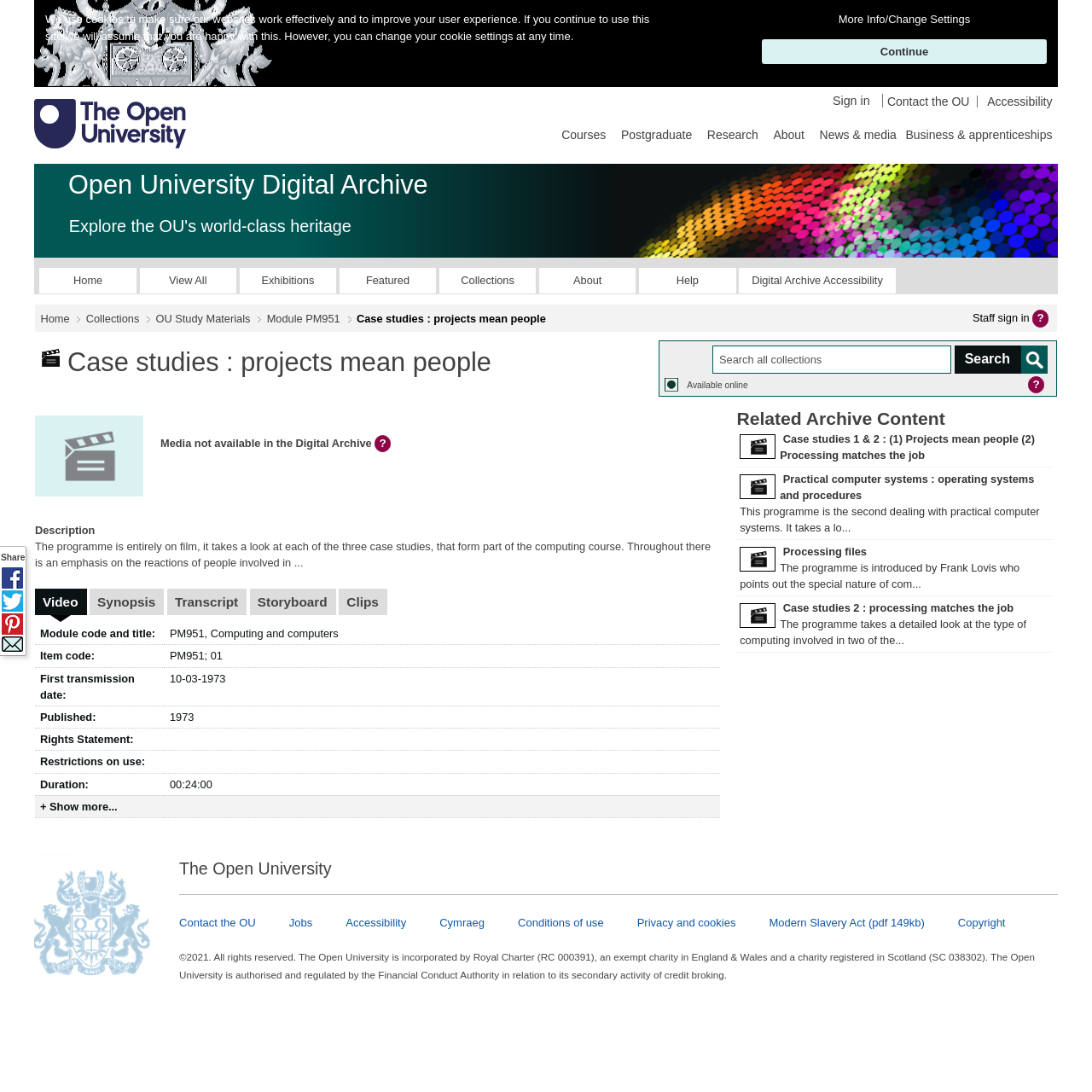Can you specify the bounding box coordinates for the region that should be clicked to fulfill this instruction: "Click the 'Sign in' link".

[0.762, 0.086, 0.809, 0.099]